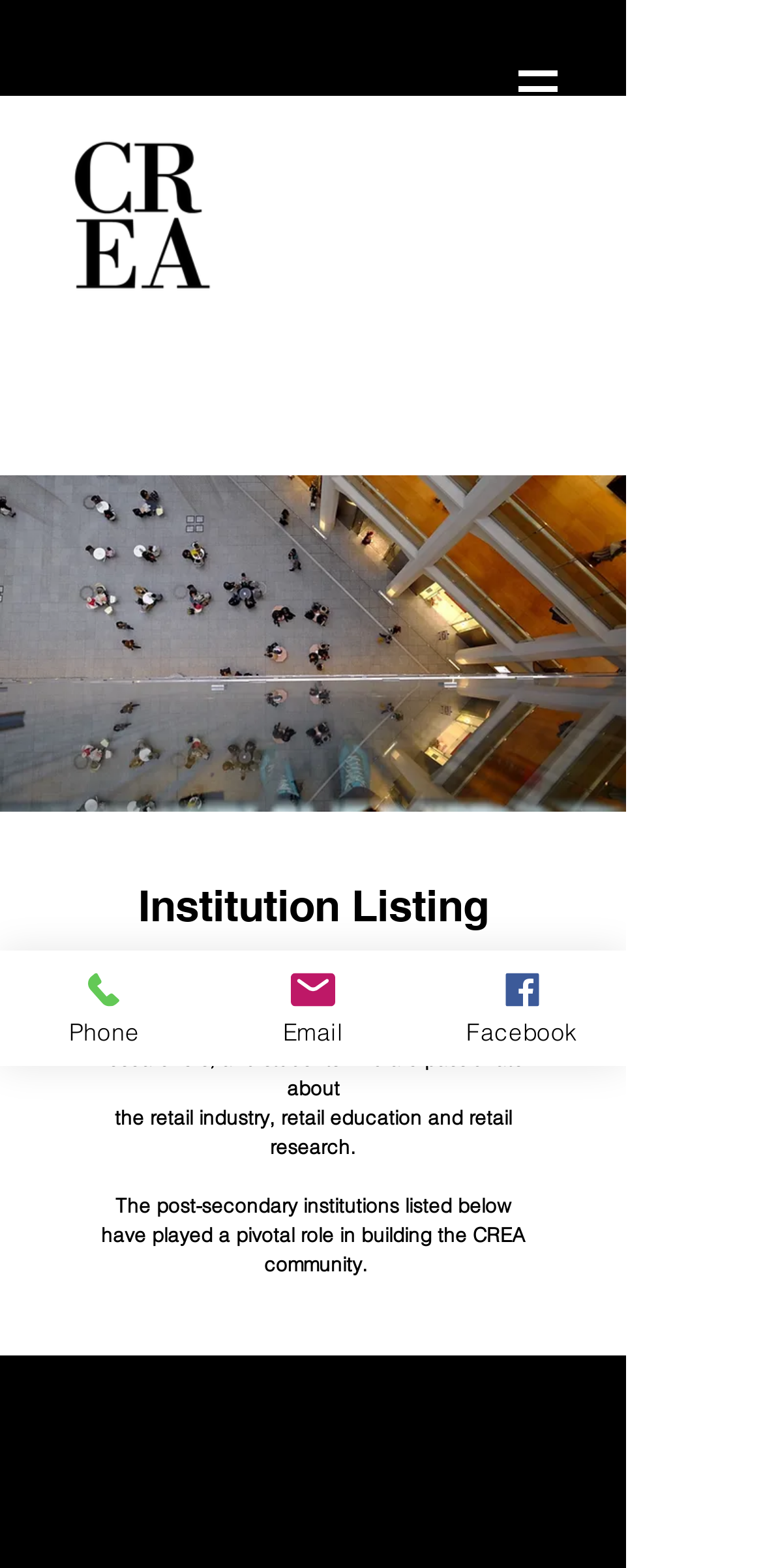Provide the bounding box coordinates of the HTML element described by the text: "Email". The coordinates should be in the format [left, top, right, bottom] with values between 0 and 1.

[0.274, 0.606, 0.547, 0.68]